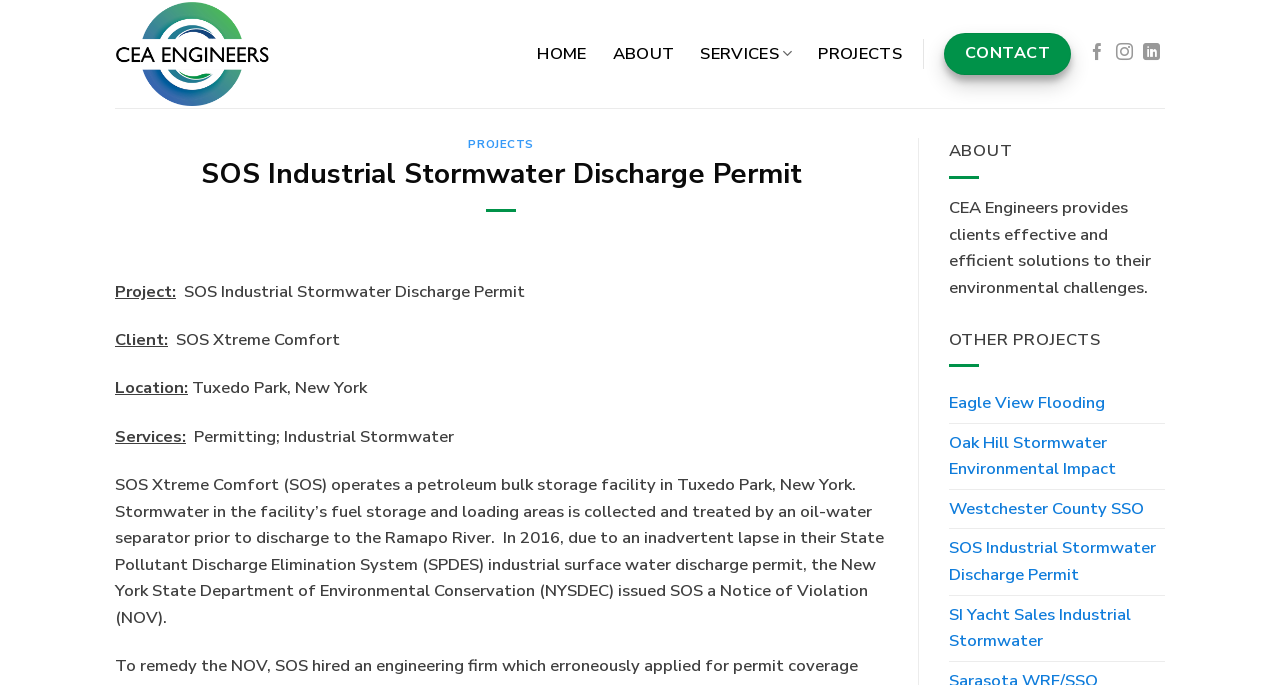Find the bounding box coordinates for the element that must be clicked to complete the instruction: "explore services". The coordinates should be four float numbers between 0 and 1, indicated as [left, top, right, bottom].

[0.547, 0.05, 0.619, 0.107]